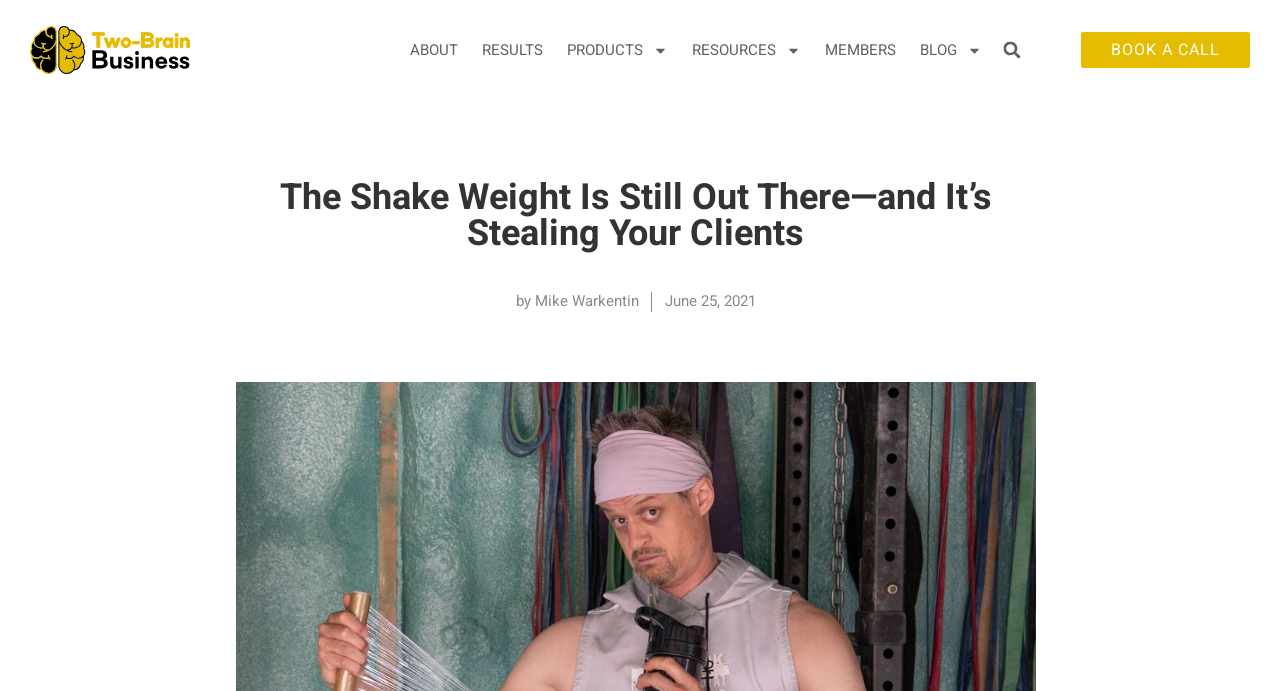Please determine the bounding box coordinates of the element's region to click for the following instruction: "Search for something".

[0.776, 0.05, 0.805, 0.095]